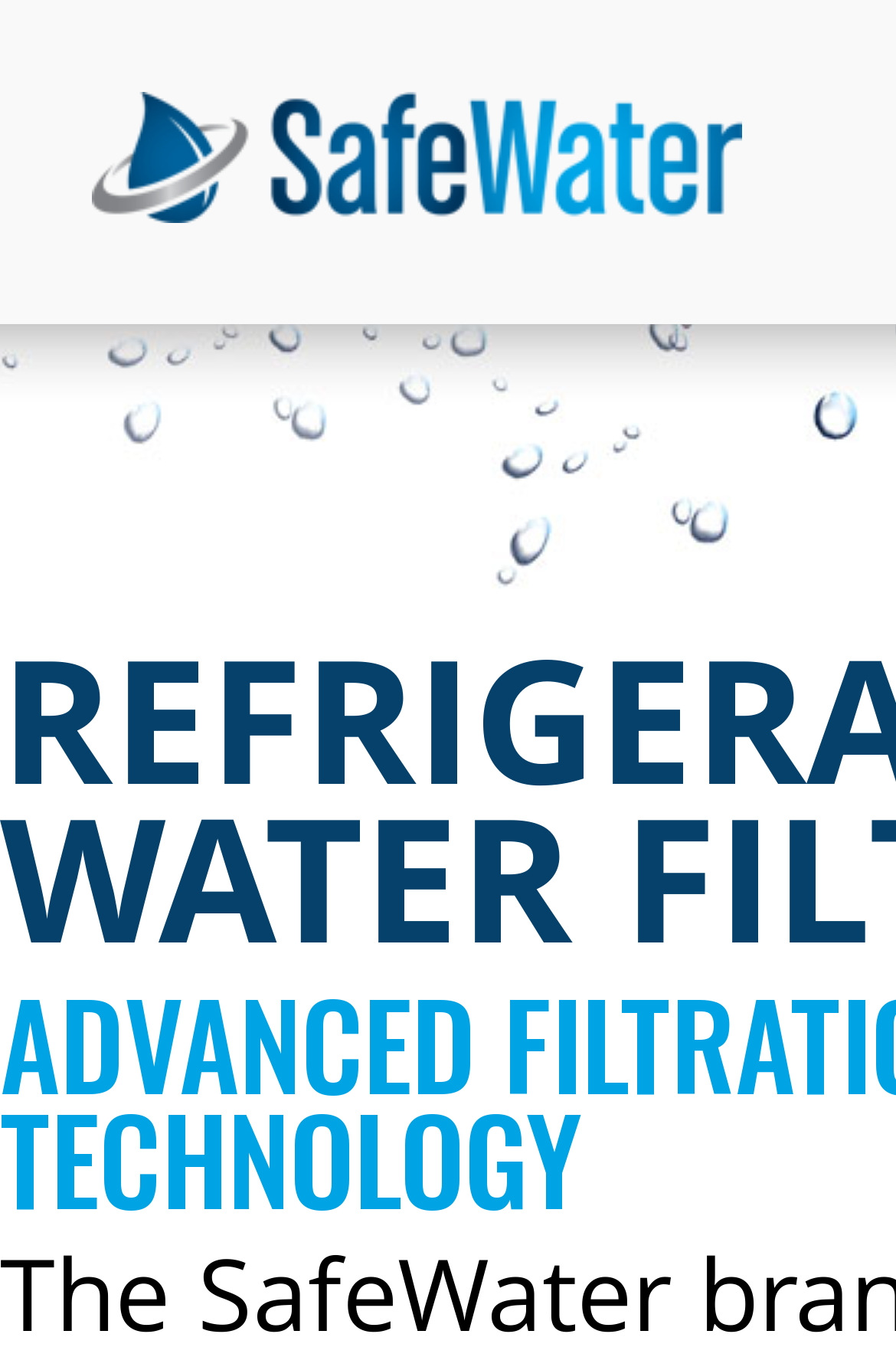Please locate and retrieve the main header text of the webpage.

REFRIGERATOR
WATER FILTERS